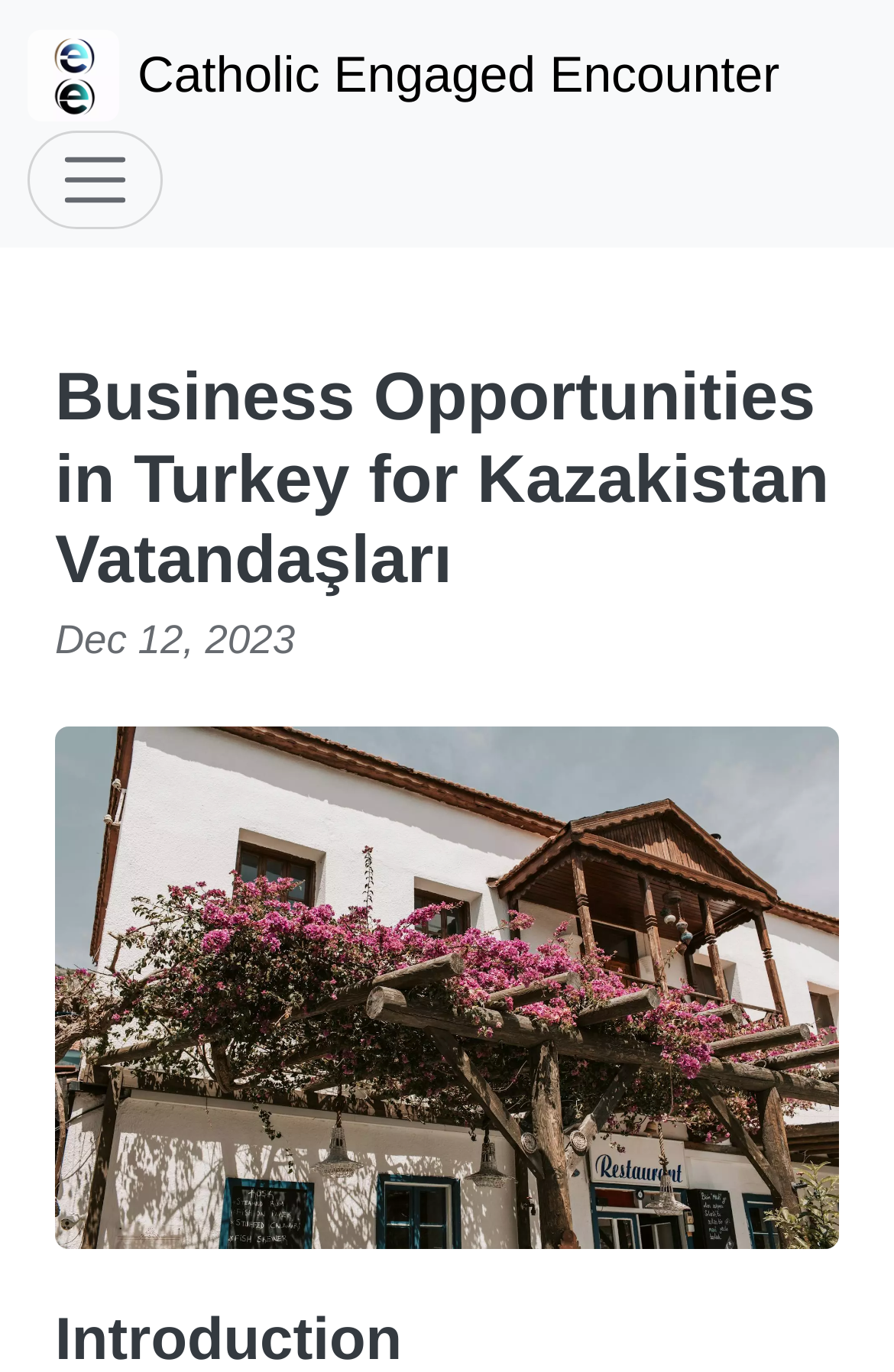Please provide a one-word or phrase answer to the question: 
What is the image below the main heading?

An unspecified image